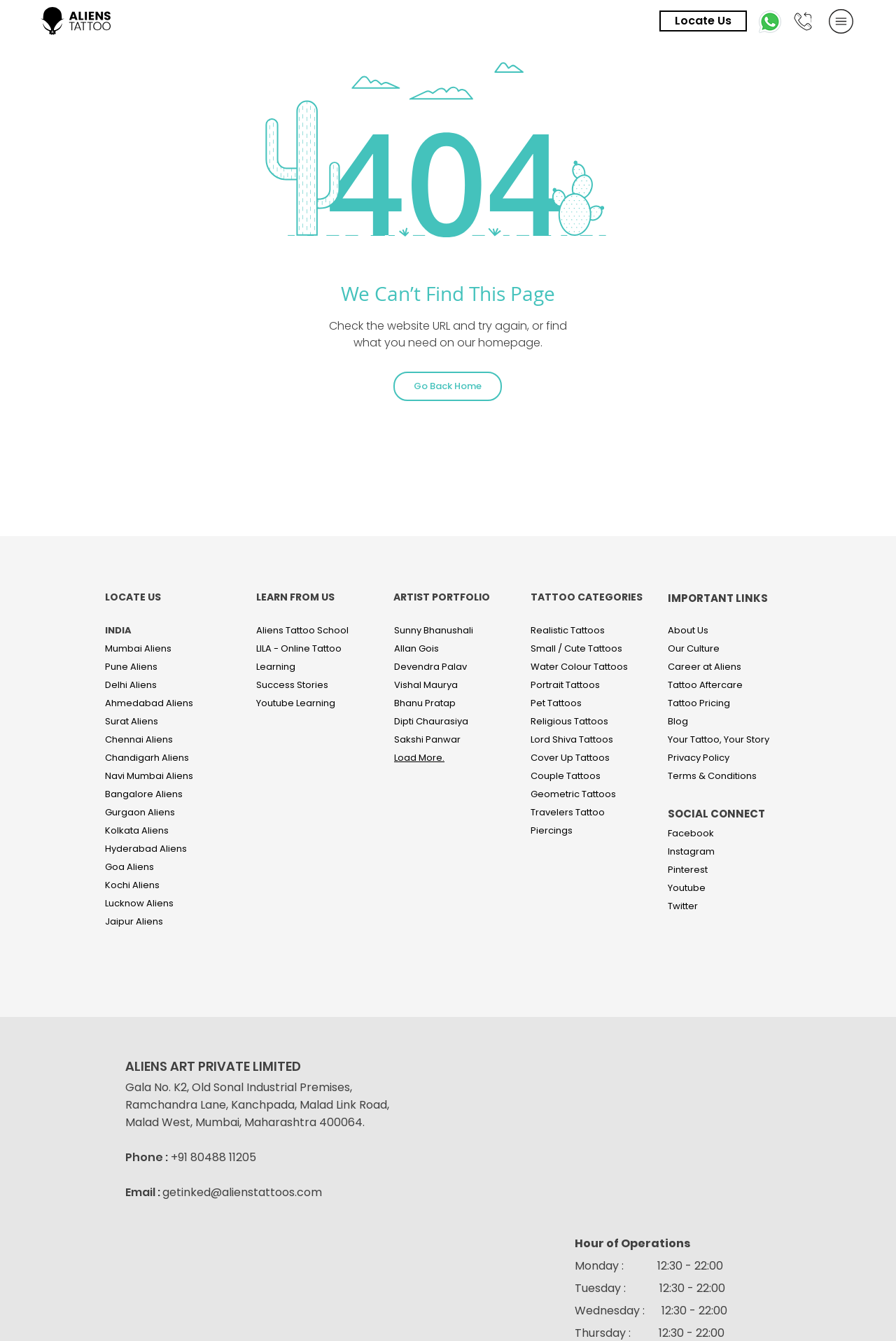Extract the bounding box coordinates for the UI element described by the text: "Instagram". The coordinates should be in the form of [left, top, right, bottom] with values between 0 and 1.

[0.745, 0.63, 0.798, 0.64]